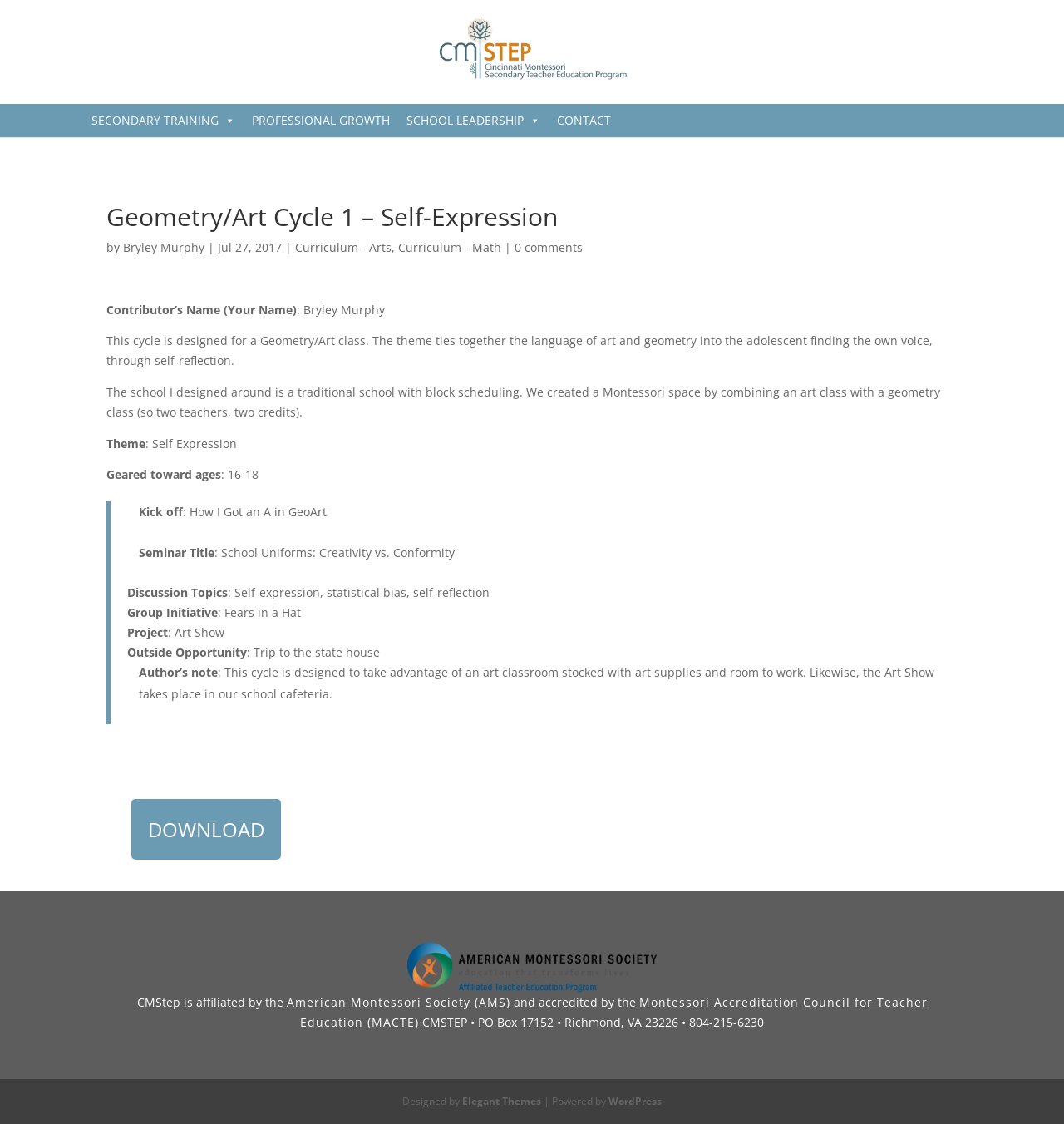Determine the bounding box coordinates of the area to click in order to meet this instruction: "Check the CONTACT page".

[0.516, 0.104, 0.582, 0.134]